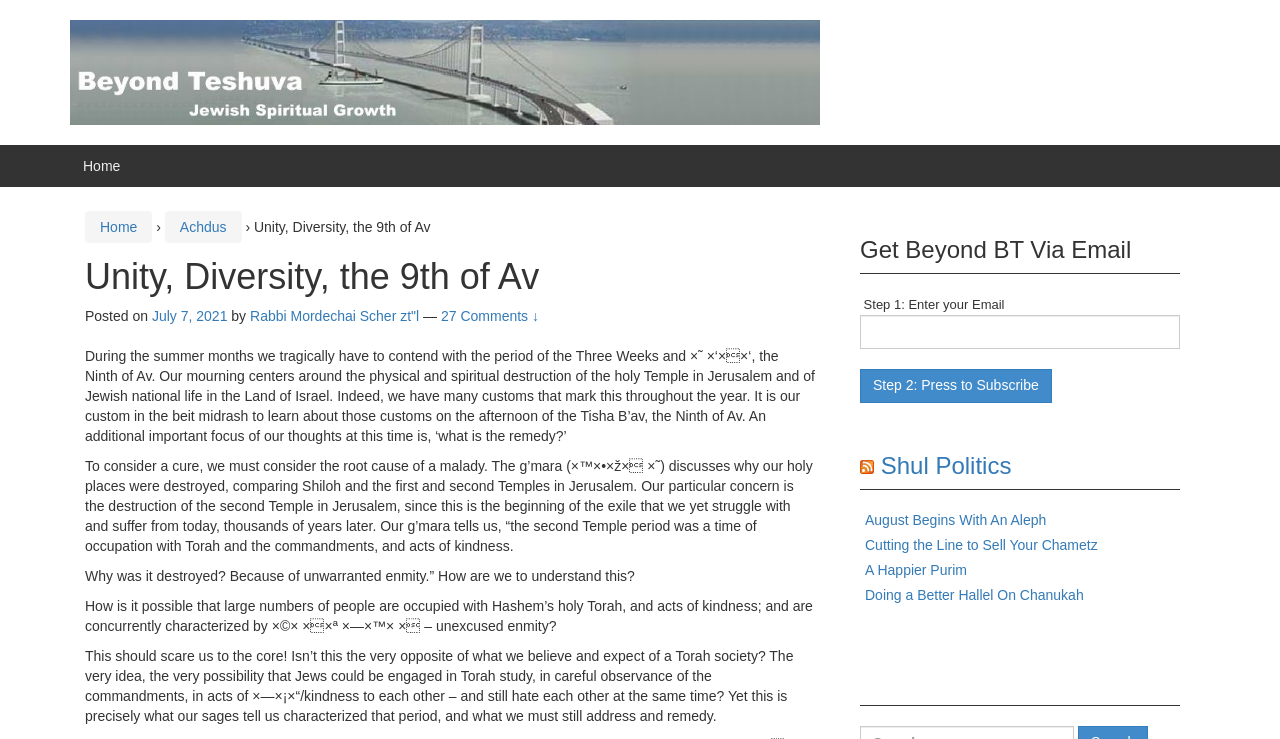Give a one-word or short-phrase answer to the following question: 
What is the title of the first article in the list?

August Begins With An Aleph